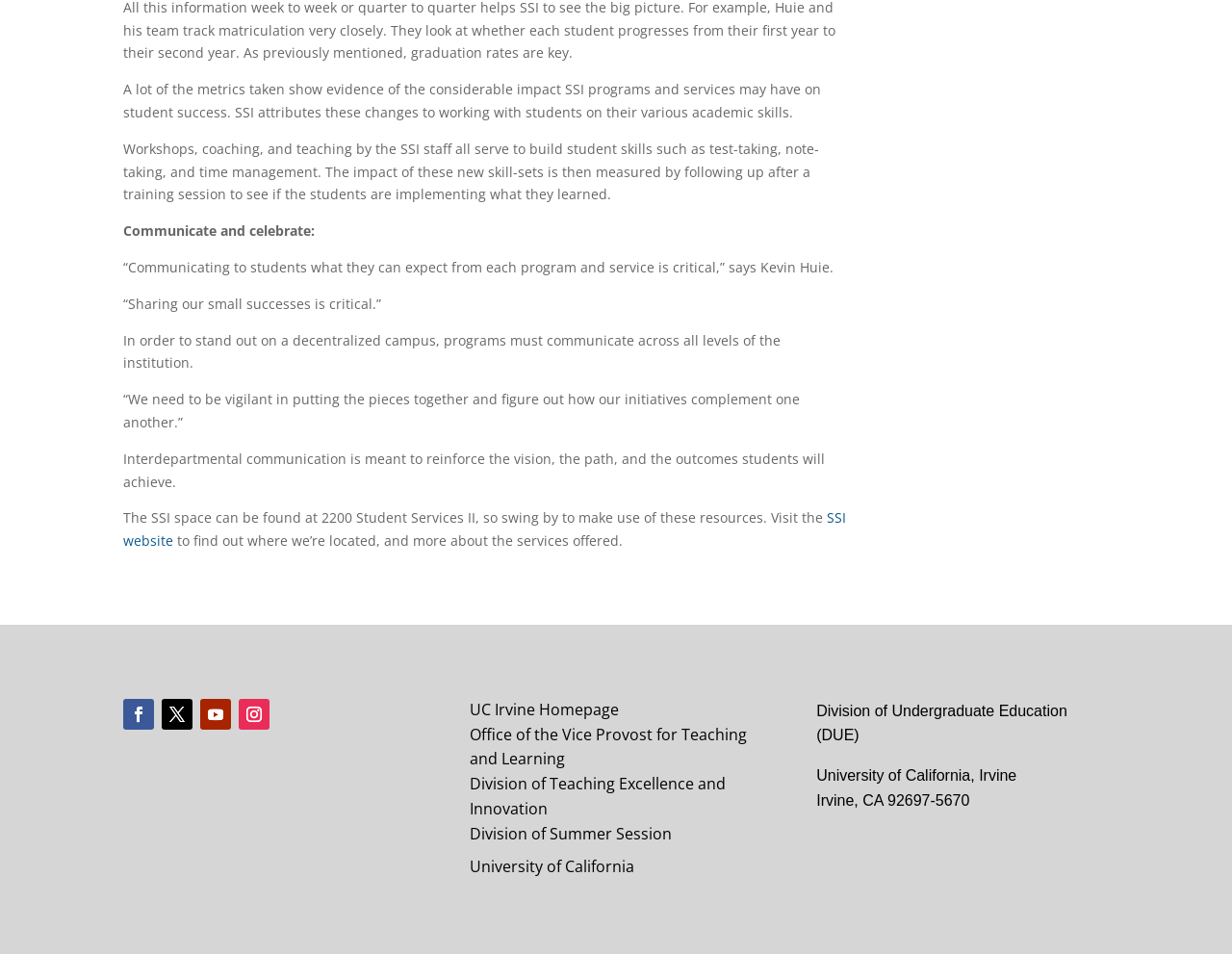Who is quoted in the text? Refer to the image and provide a one-word or short phrase answer.

Kevin Huie